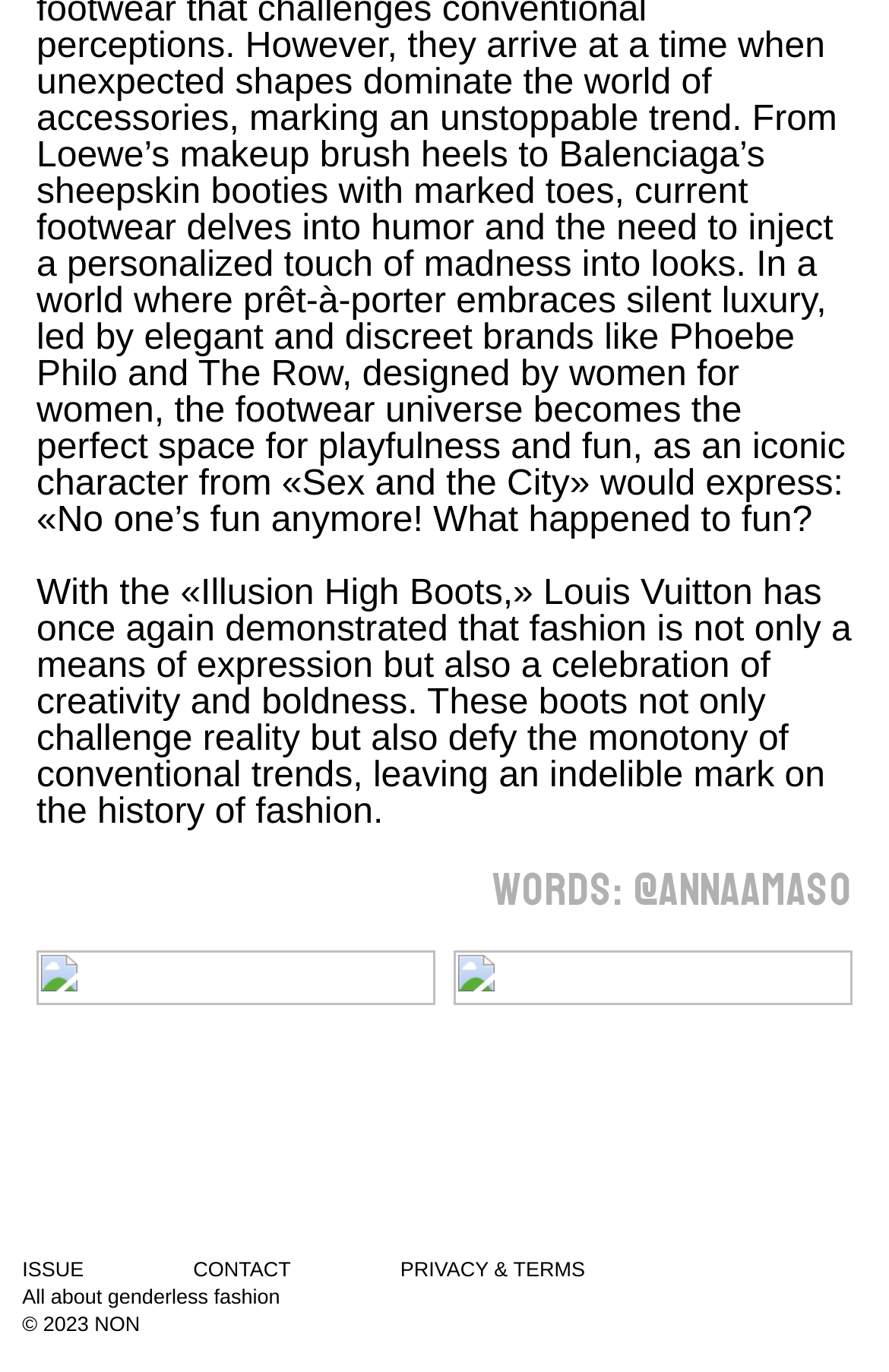Find the bounding box of the web element that fits this description: "ISSUE".

[0.025, 0.916, 0.094, 0.933]